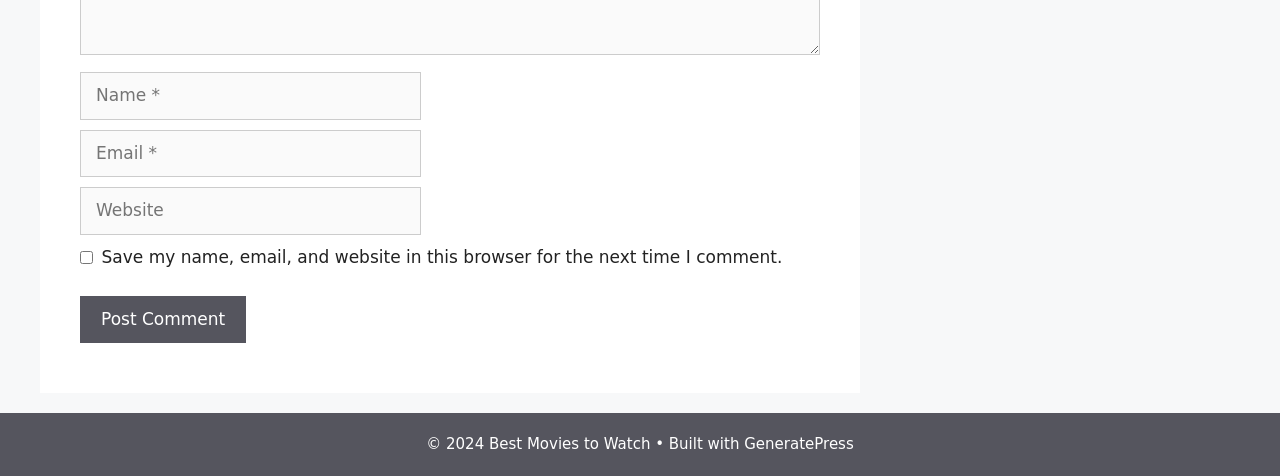Determine the bounding box coordinates of the UI element that matches the following description: "name="submit" value="Post Comment"". The coordinates should be four float numbers between 0 and 1 in the format [left, top, right, bottom].

[0.062, 0.621, 0.192, 0.721]